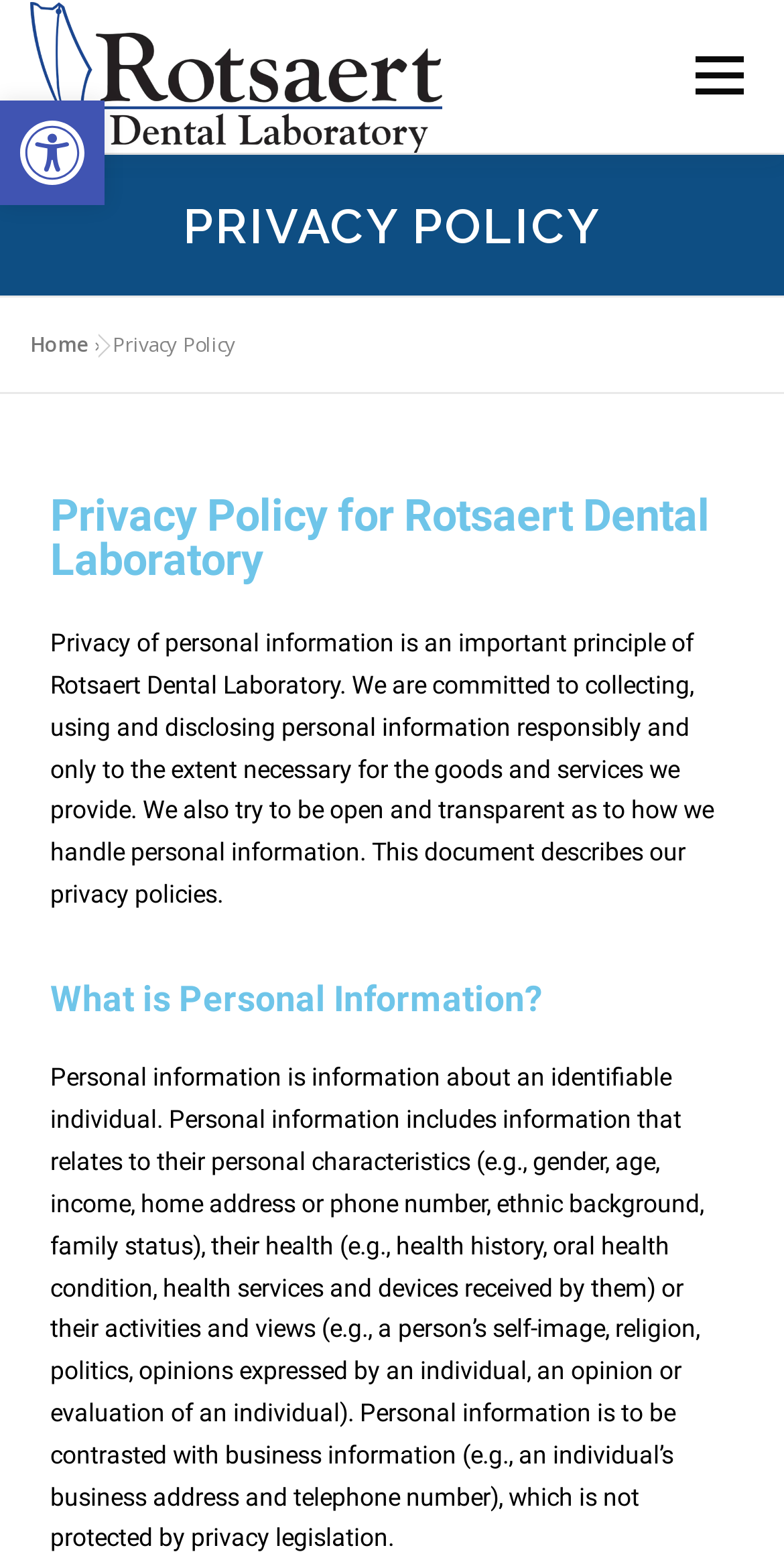Determine the coordinates of the bounding box for the clickable area needed to execute this instruction: "Click on More link".

None